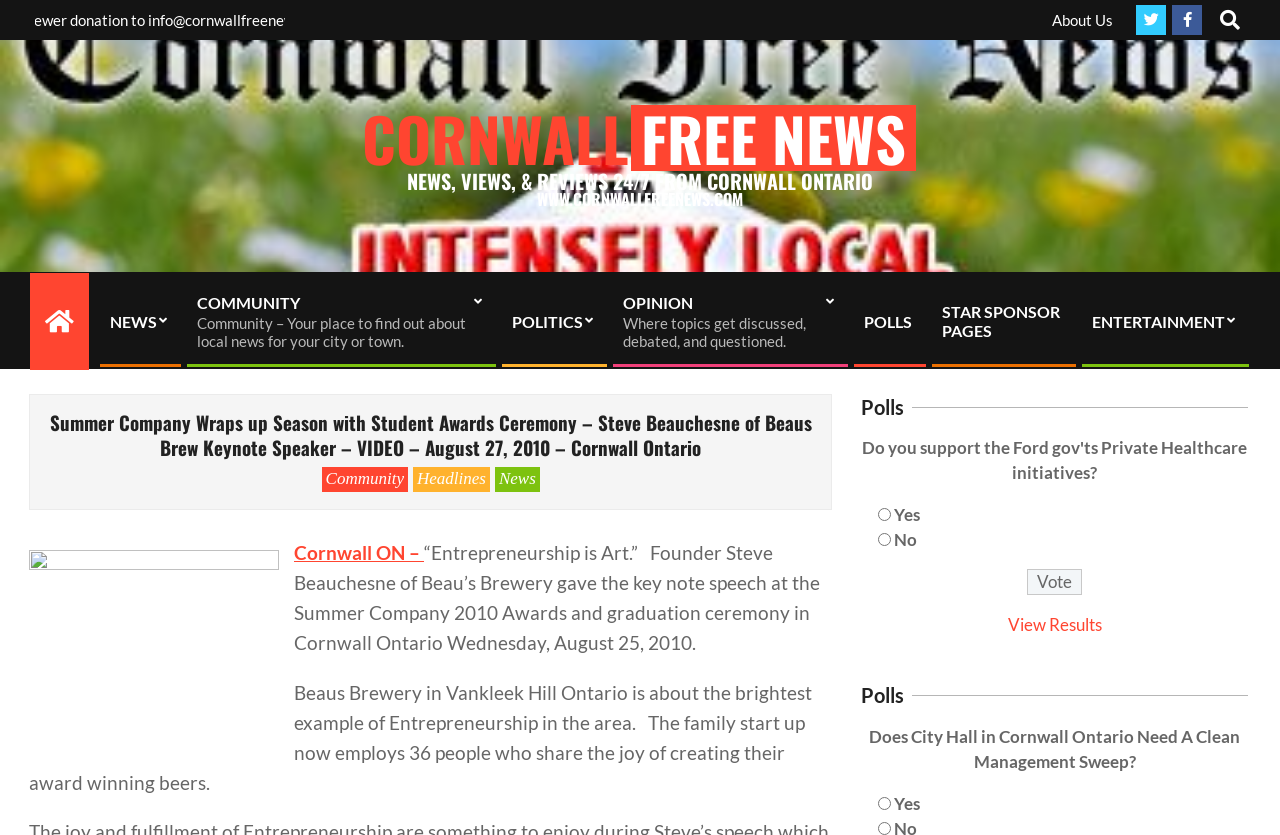Please identify the primary heading on the webpage and return its text.

Summer Company Wraps up Season with Student Awards Ceremony – Steve Beauchesne of Beaus Brew Keynote Speaker – VIDEO – August 27, 2010 – Cornwall Ontario